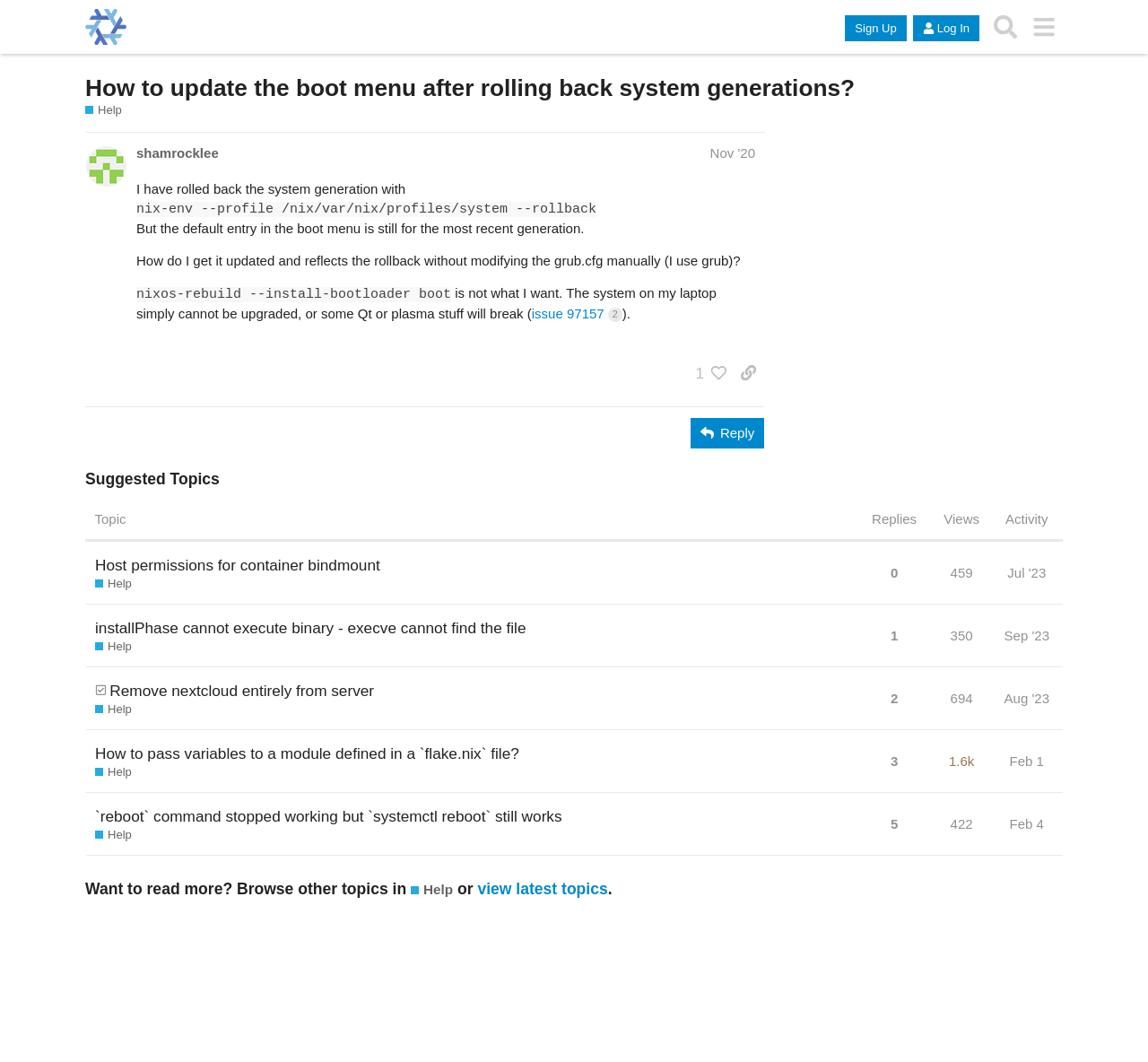Please identify the bounding box coordinates for the region that you need to click to follow this instruction: "View the suggested topic 'Host permissions for container bindmount'".

[0.075, 0.509, 0.75, 0.569]